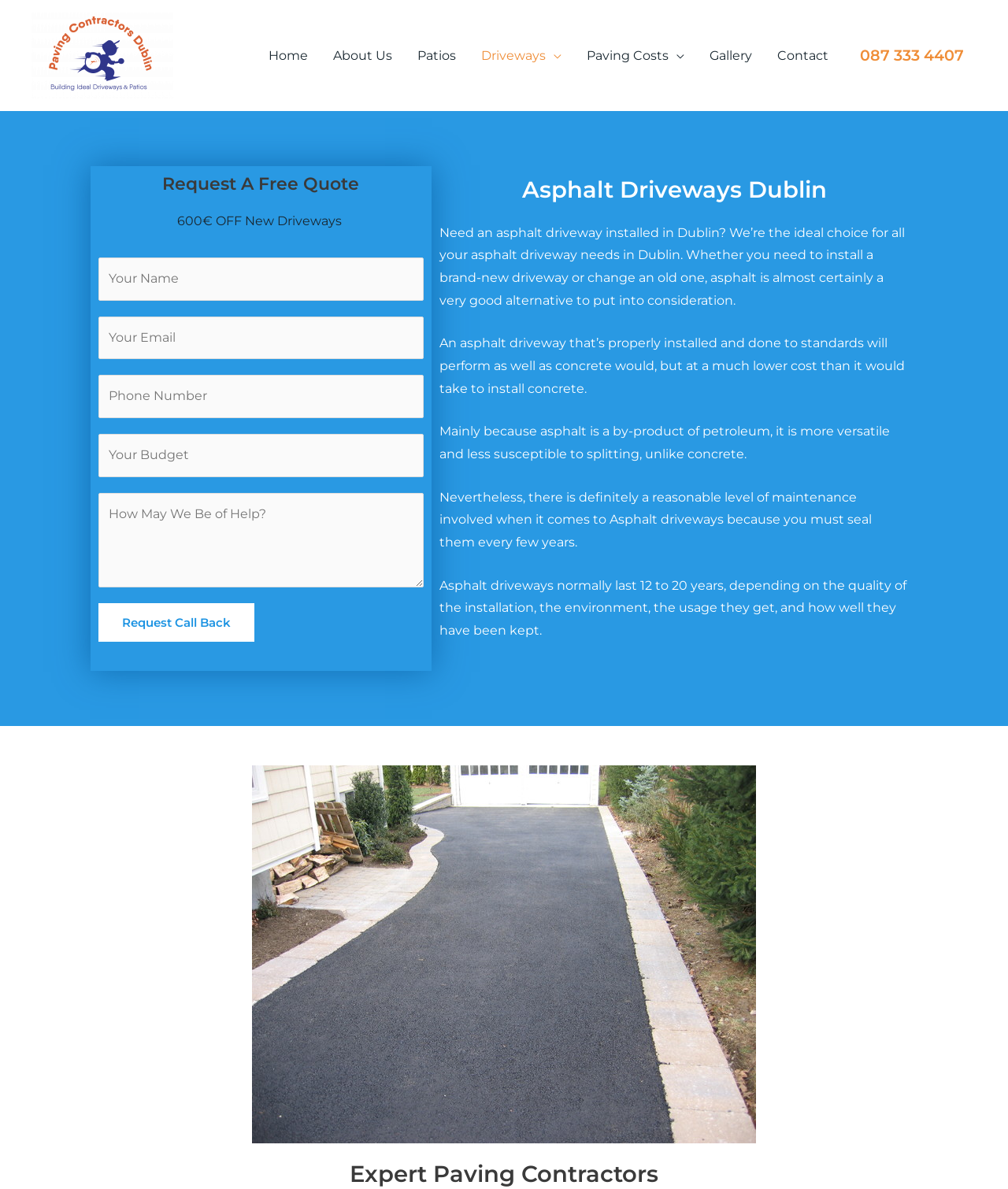Locate the bounding box coordinates of the area to click to fulfill this instruction: "Call 087 333 4407". The bounding box should be presented as four float numbers between 0 and 1, in the order [left, top, right, bottom].

[0.853, 0.039, 0.956, 0.054]